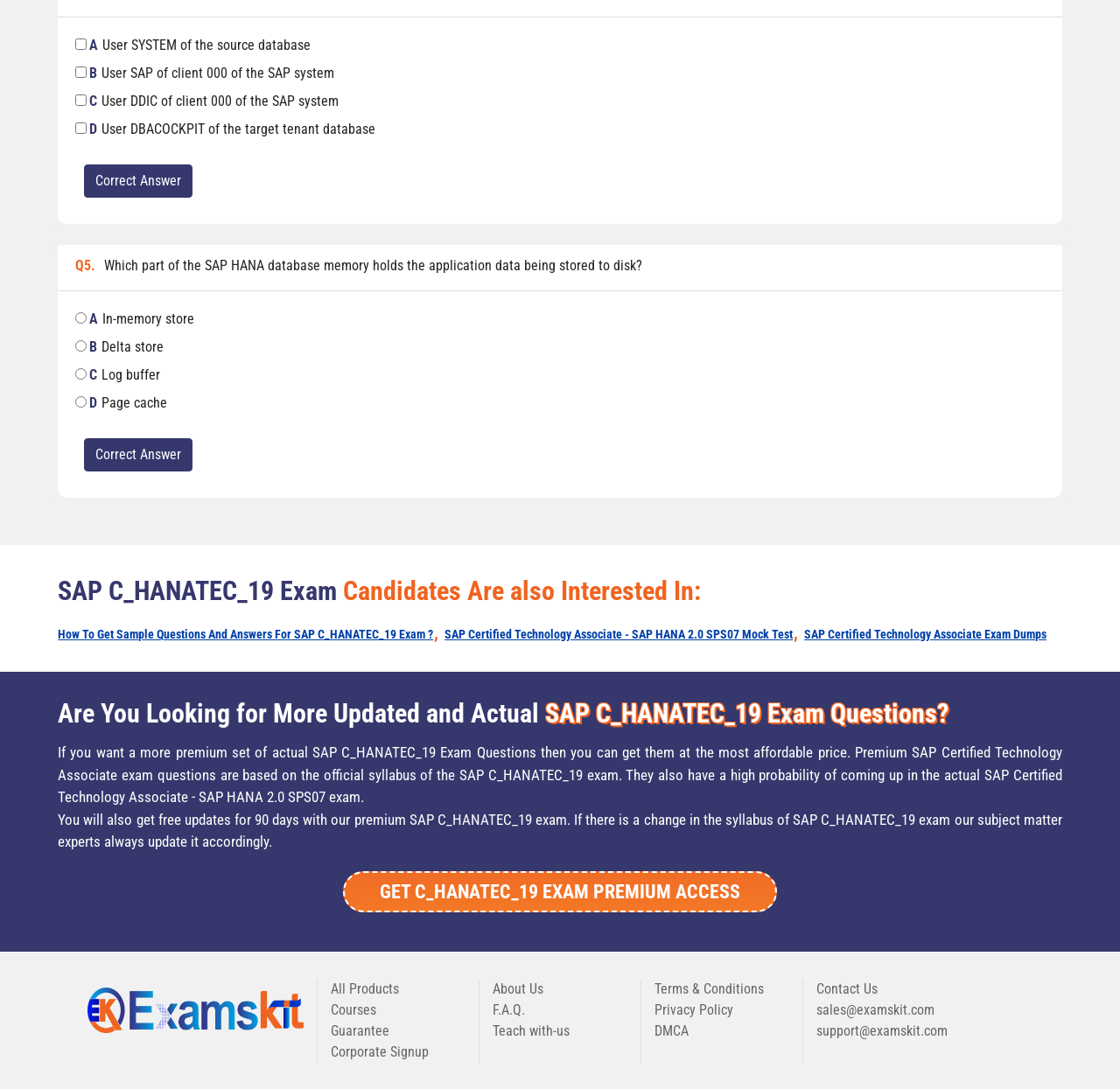What type of exam is being referenced on this webpage?
Refer to the image and provide a thorough answer to the question.

The webpage mentions 'SAP C_HANATEC_19 Exam' and 'SAP Certified Technology Associate - SAP HANA 2.0 SPS07', which indicates that the webpage is related to a certification exam for SAP technology associates.